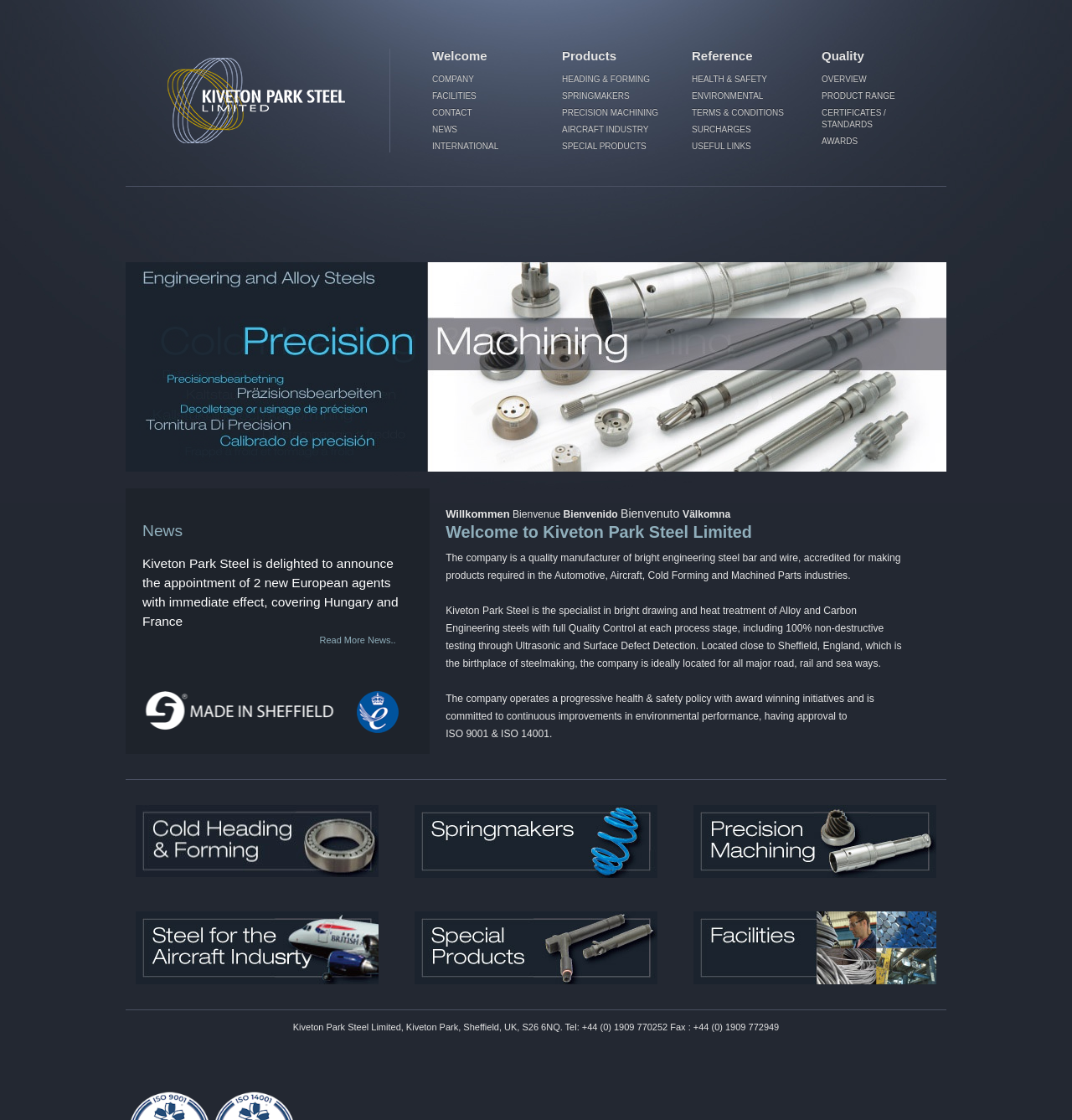Using details from the image, please answer the following question comprehensively:
What is the company's environmental policy?

I found this information by reading the static text on the webpage, which states 'The company operates a progressive health & safety policy with award winning initiatives and is committed to continuous improvements in environmental performance...'.